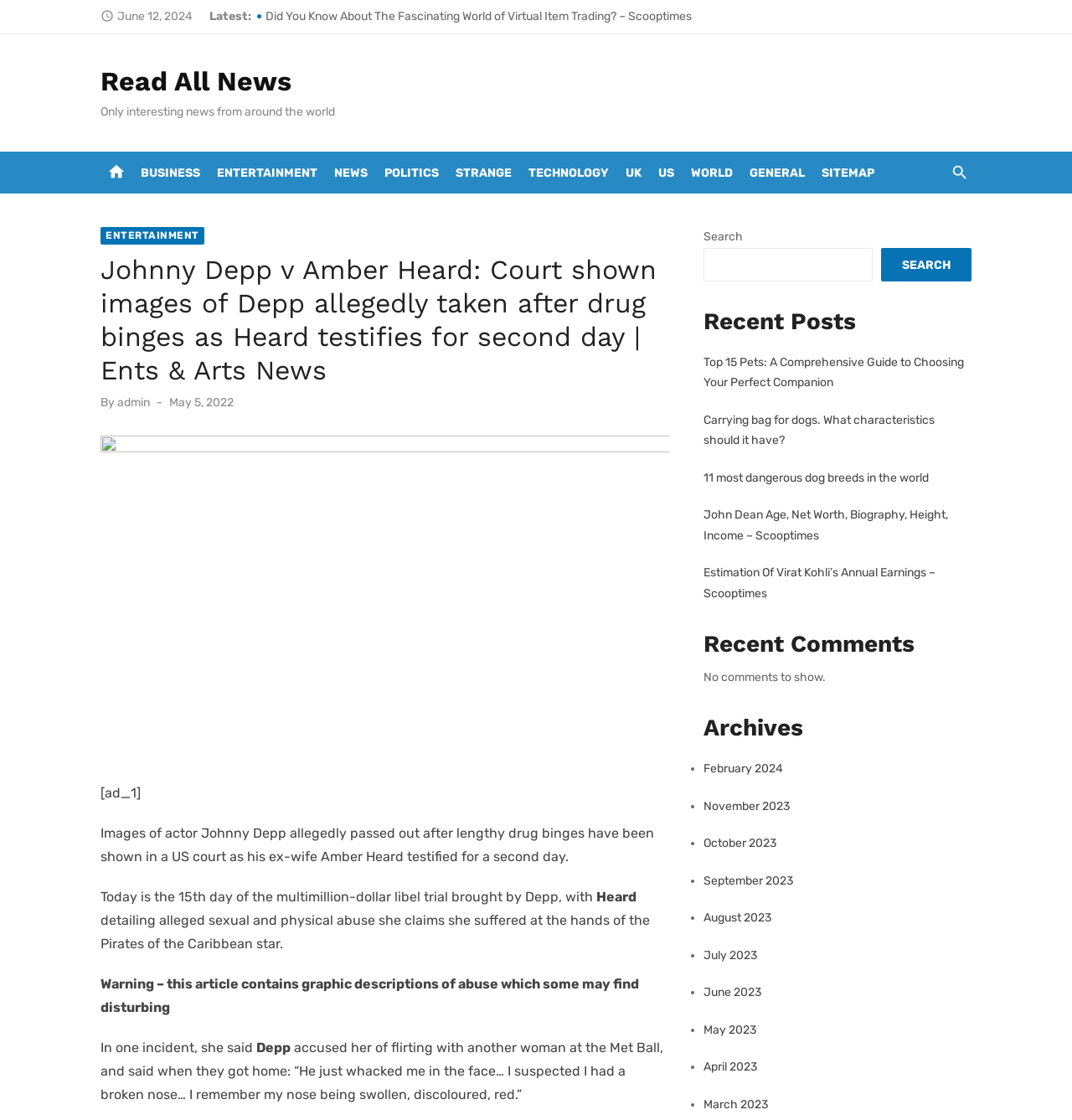Identify the title of the webpage and provide its text content.

Johnny Depp v Amber Heard: Court shown images of Depp allegedly taken after drug binges as Heard testifies for second day | Ents & Arts News